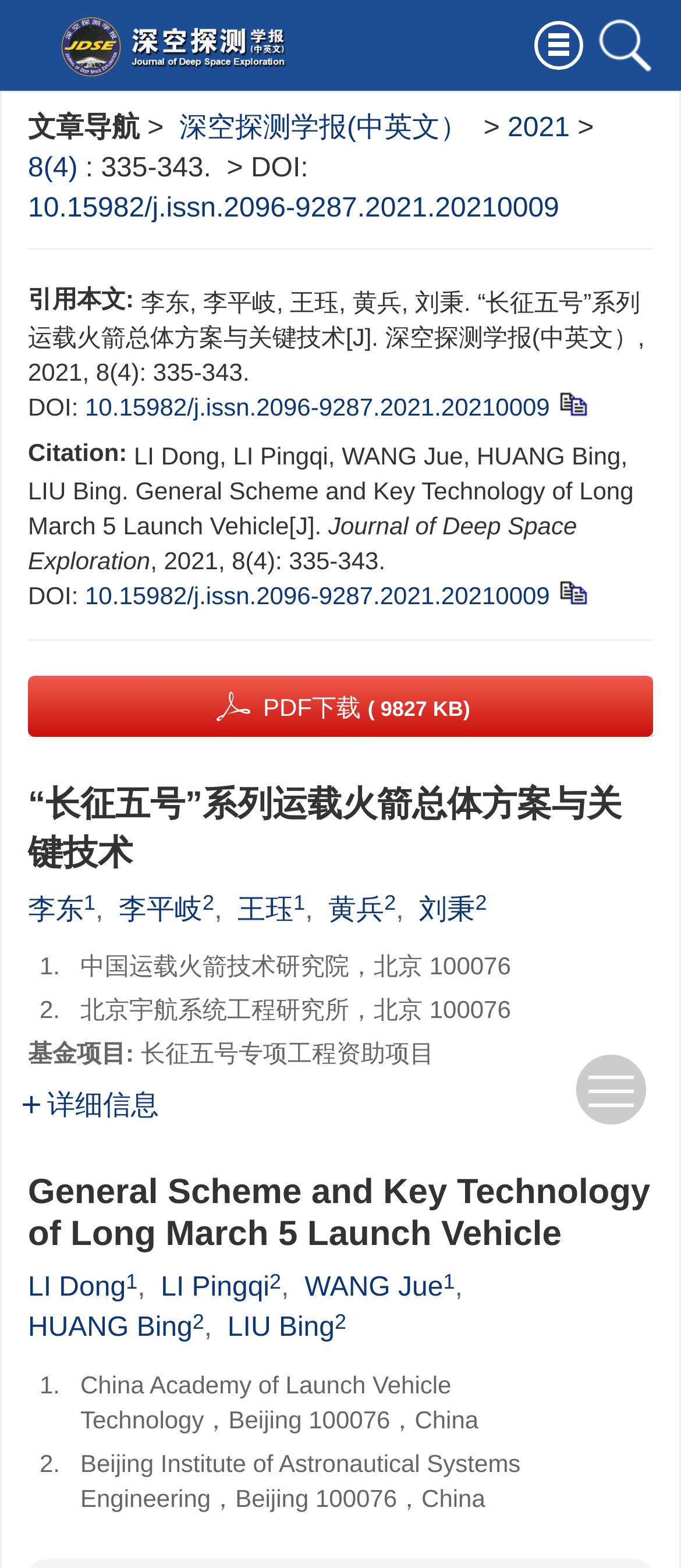Please provide a detailed answer to the question below based on the screenshot: 
What is the journal name of the article?

The journal name of the article can be found in the citation section, which lists the journal name as 'Journal of Deep Space Exploration'. This is the publication where the article was published.